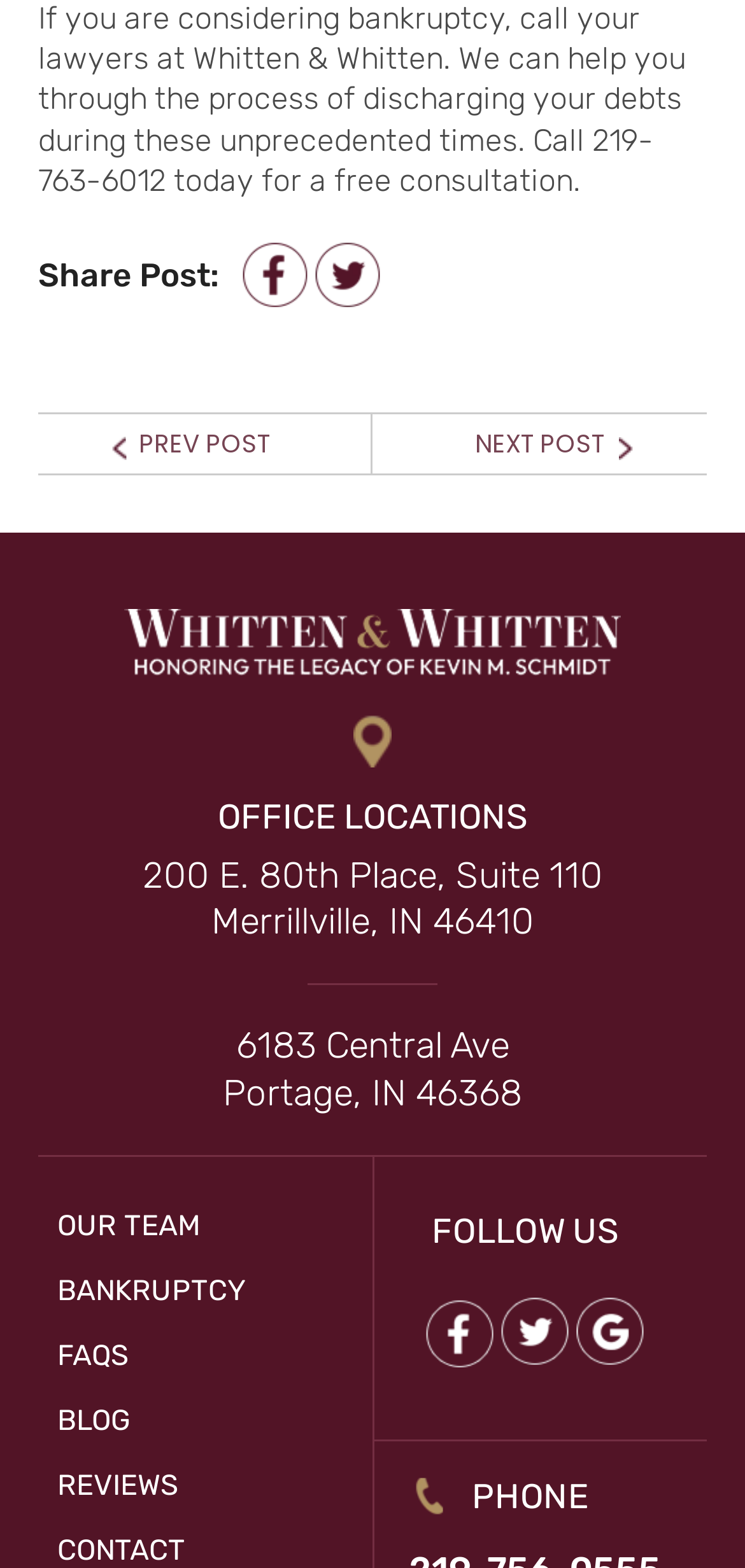From the webpage screenshot, predict the bounding box coordinates (top-left x, top-left y, bottom-right x, bottom-right y) for the UI element described here: Prev Post Prev post:

[0.186, 0.271, 0.363, 0.296]